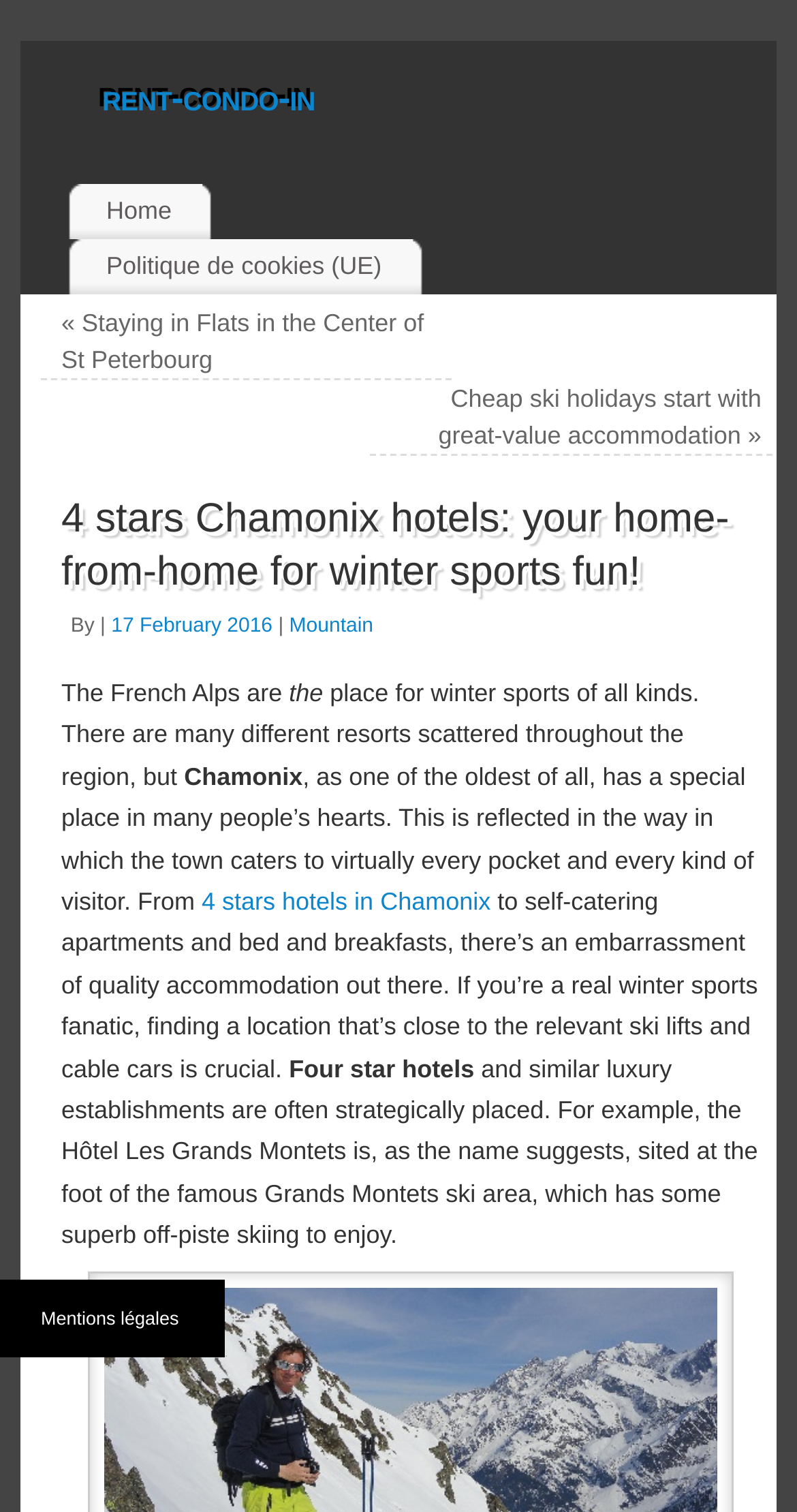Identify the bounding box coordinates of the section that should be clicked to achieve the task described: "Check the date '17 February 2016'".

[0.14, 0.407, 0.349, 0.422]